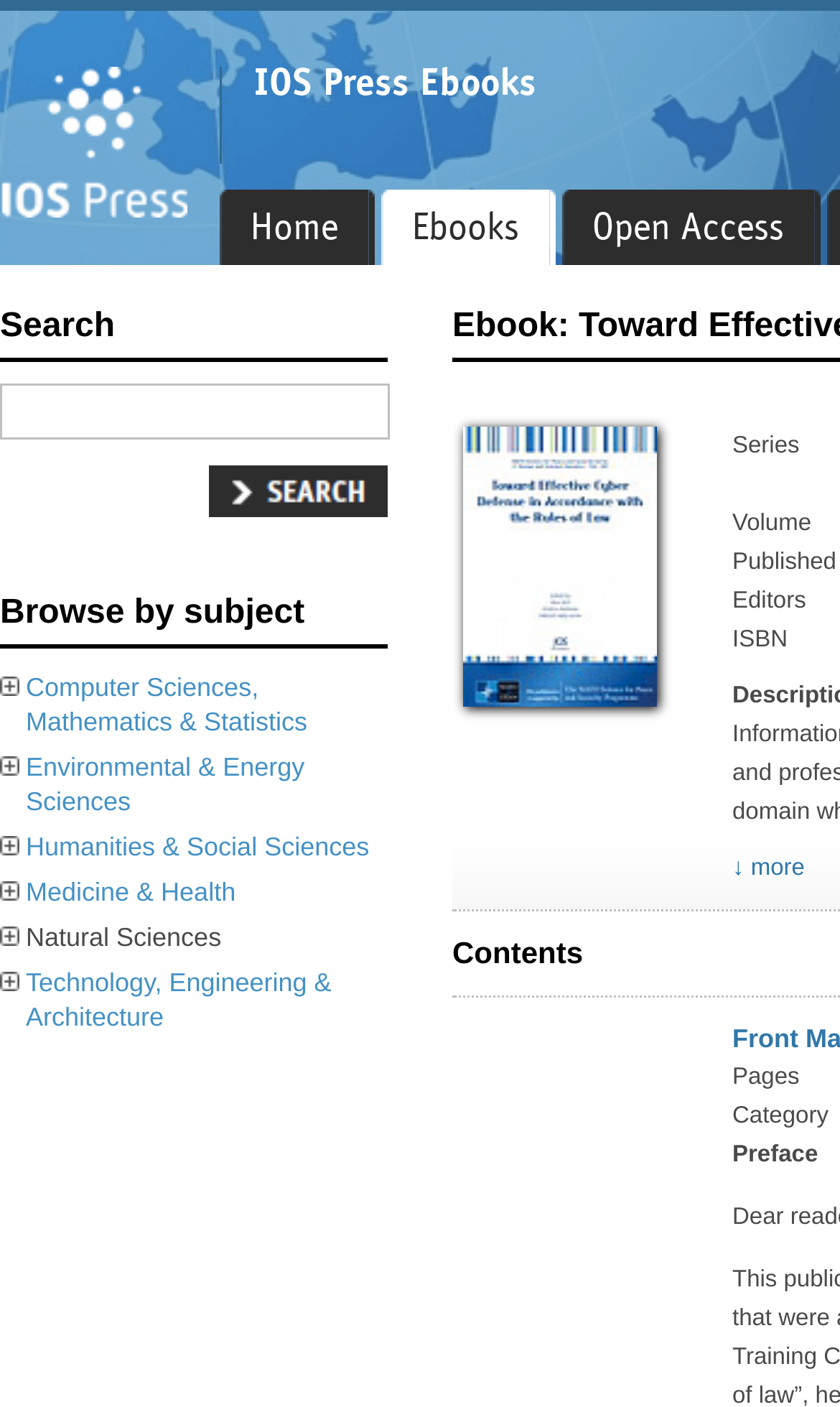Please answer the following question using a single word or phrase: 
How many categories are listed under 'Browse by subject'?

5